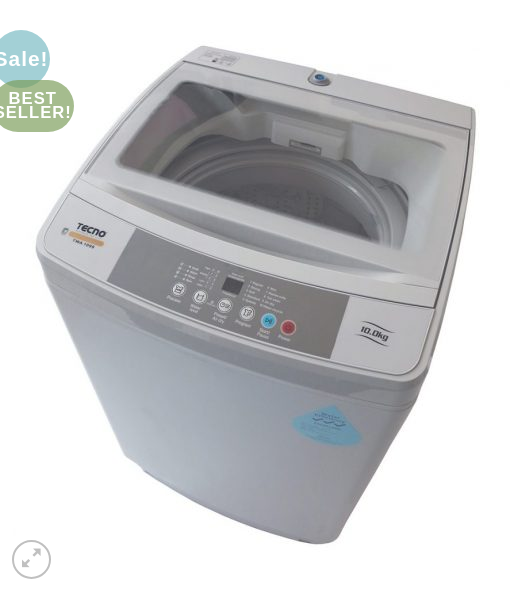What is the material of the washing machine's lid?
Give a thorough and detailed response to the question.

The material of the washing machine's lid can be inferred from the description of the image, which mentions a 'soft-closing glass lid'. This implies that the lid of the washing machine is made of glass.